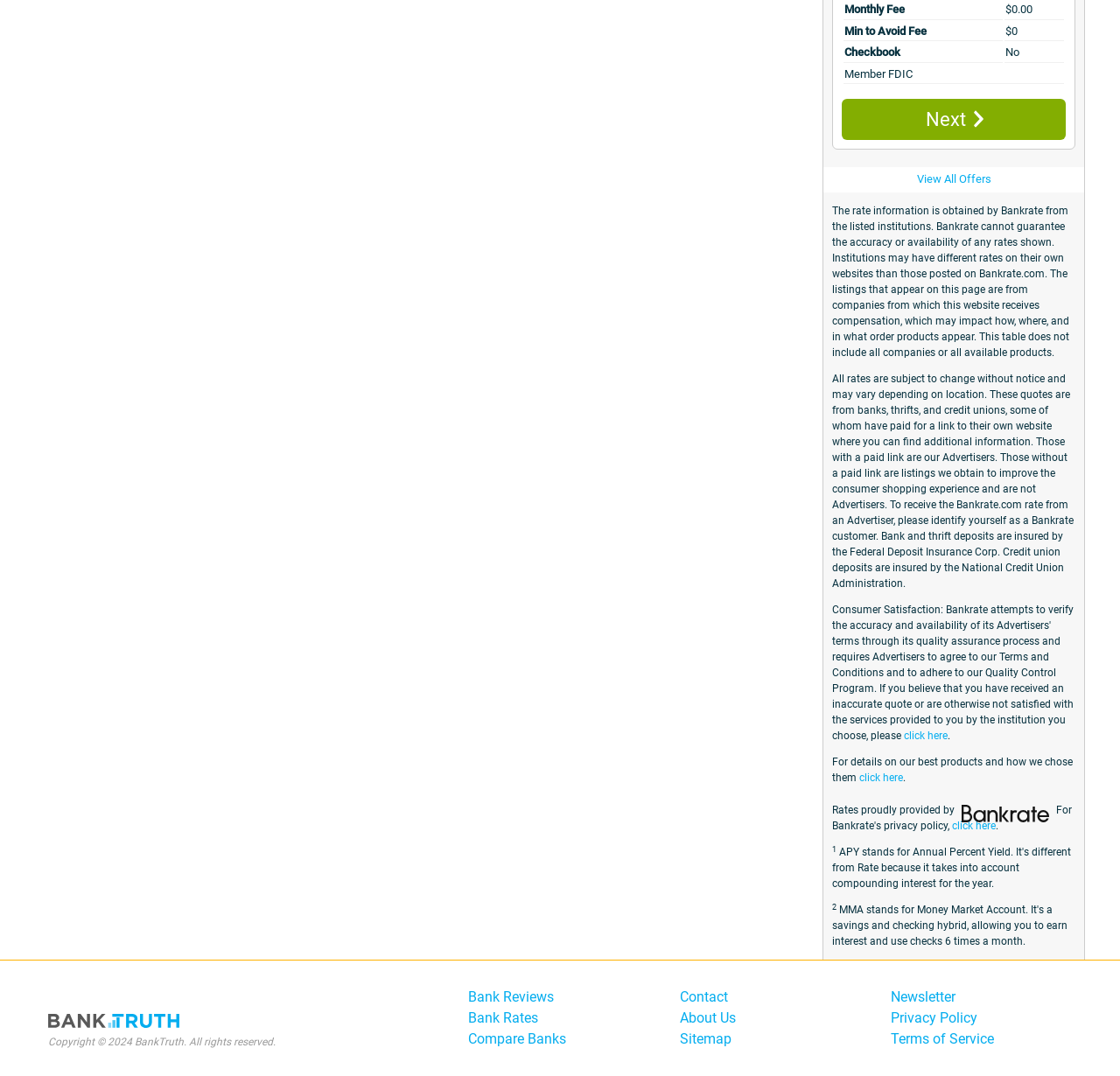What is the copyright information?
Answer the question with as much detail as possible.

The static text 'Copyright 2024 BankTruth. All rights reserved.' provides the copyright information, indicating that the copyright is held by BankTruth for the year 2024.